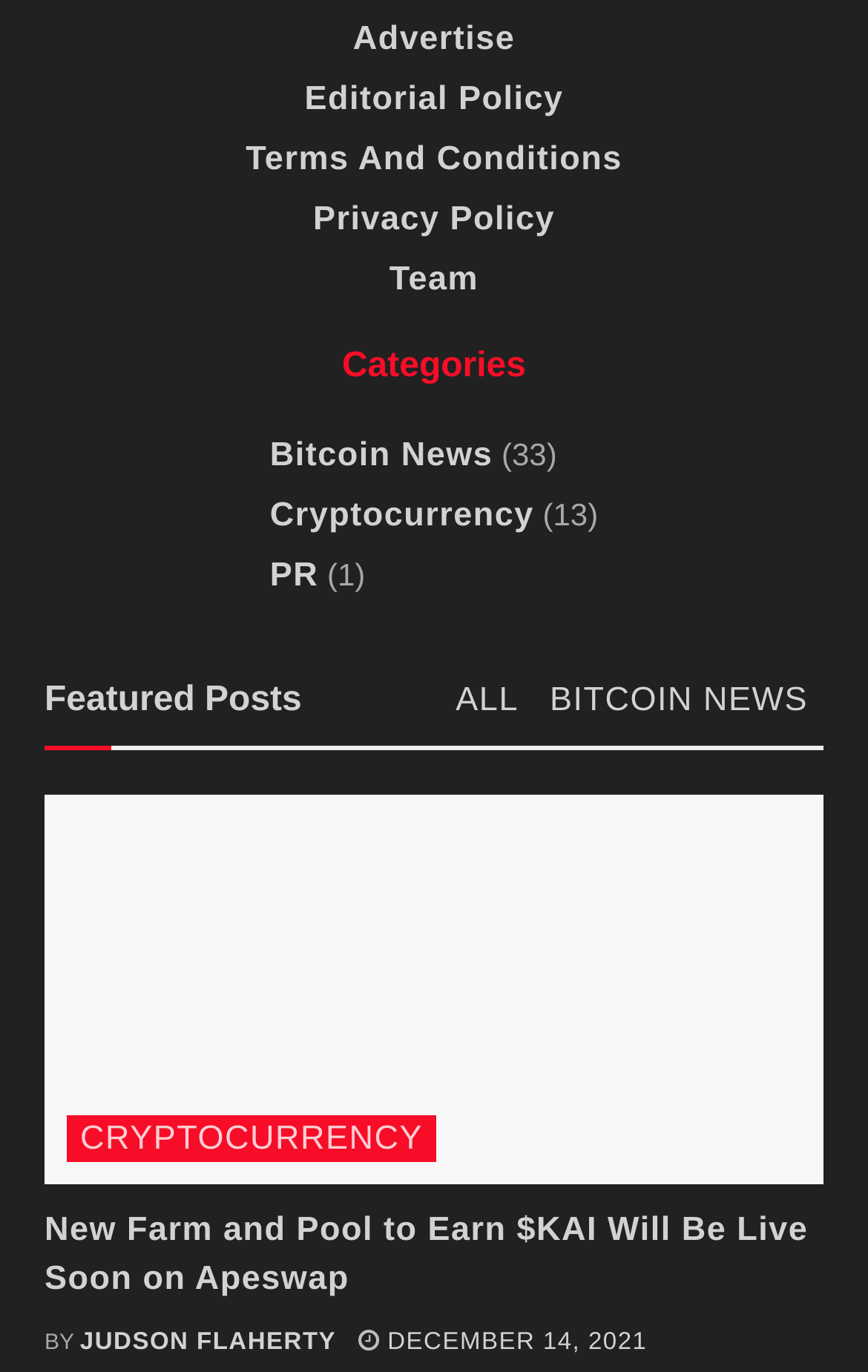Respond to the question below with a concise word or phrase:
What is the title of the first article?

New Farm and Pool to Earn $KAI Will Be Live Soon on Apeswap